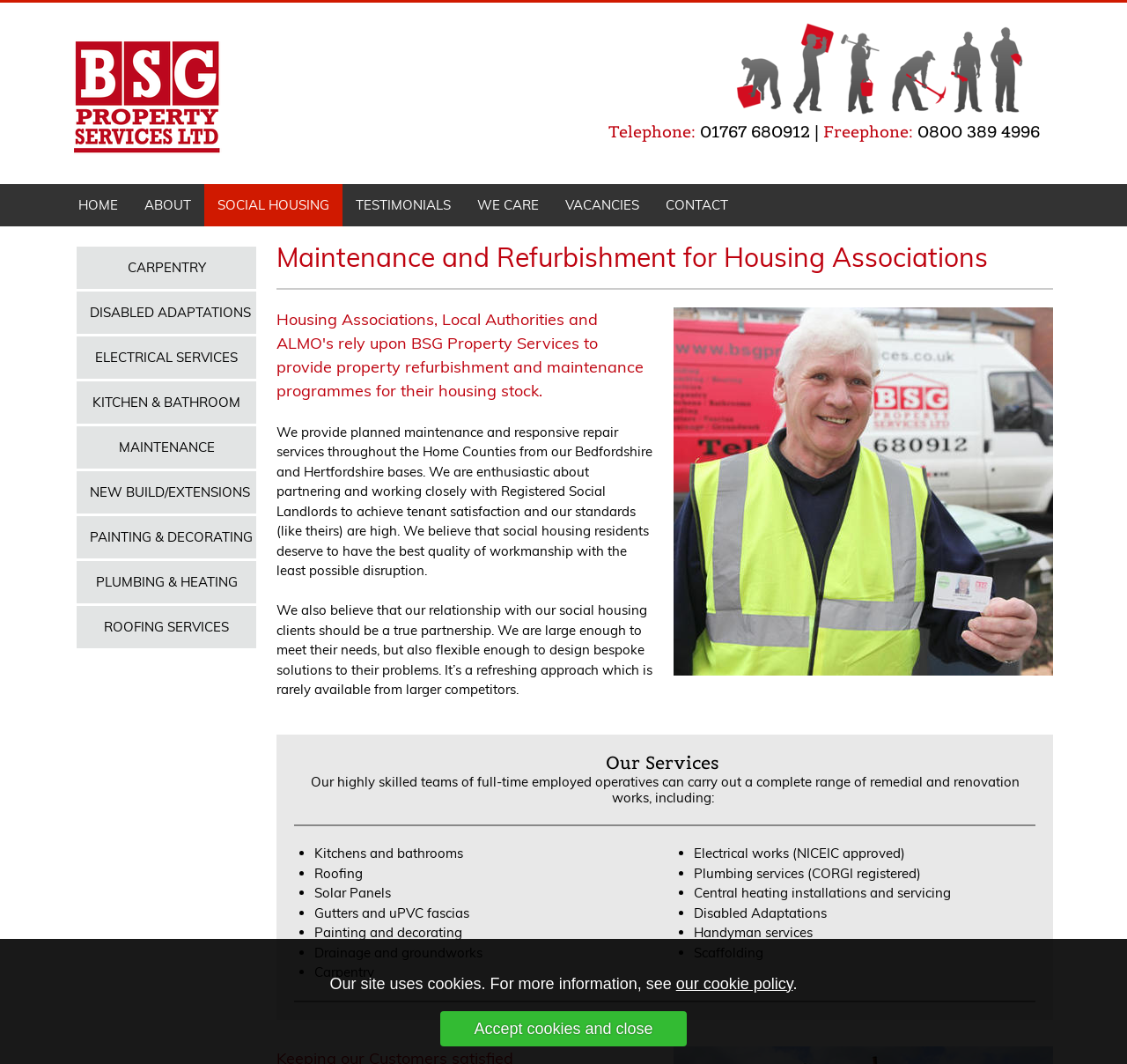Specify the bounding box coordinates (top-left x, top-left y, bottom-right x, bottom-right y) of the UI element in the screenshot that matches this description: our cookie policy

[0.6, 0.916, 0.703, 0.933]